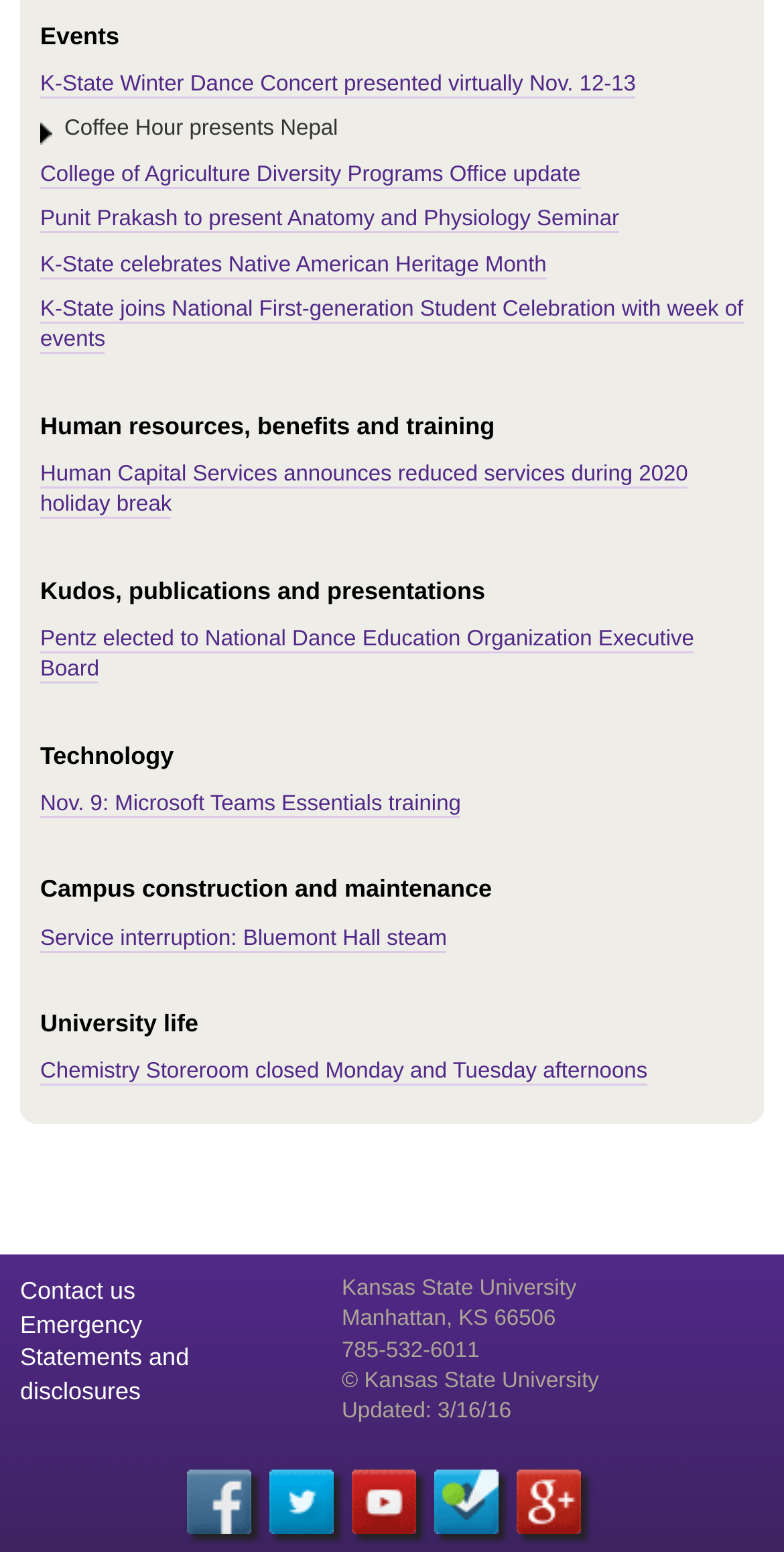Identify the bounding box coordinates of the region that needs to be clicked to carry out this instruction: "Learn about College of Agriculture Diversity Programs Office update". Provide these coordinates as four float numbers ranging from 0 to 1, i.e., [left, top, right, bottom].

[0.051, 0.105, 0.741, 0.121]